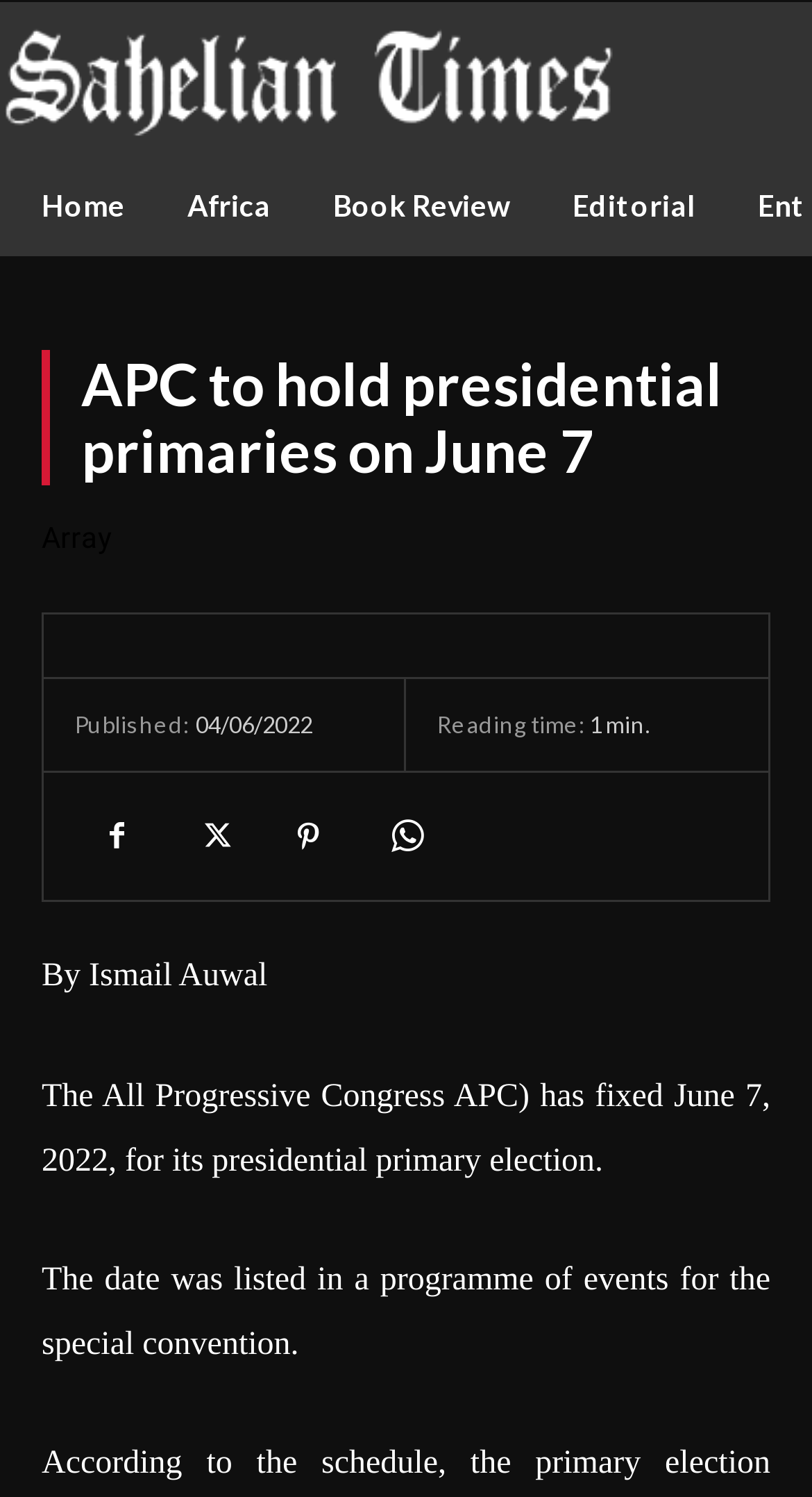Specify the bounding box coordinates for the region that must be clicked to perform the given instruction: "Click the Home link".

[0.013, 0.104, 0.192, 0.171]